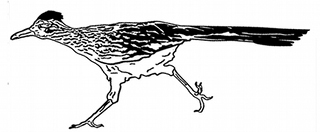What is the cultural significance of the roadrunner?
Please answer the question with as much detail and depth as you can.

The roadrunner is often depicted as a quick-witted character in cartoons, and this illustration serves as a homage to the bird's cultural significance, blending artistic creativity with a nod to its popular cultural recognition.